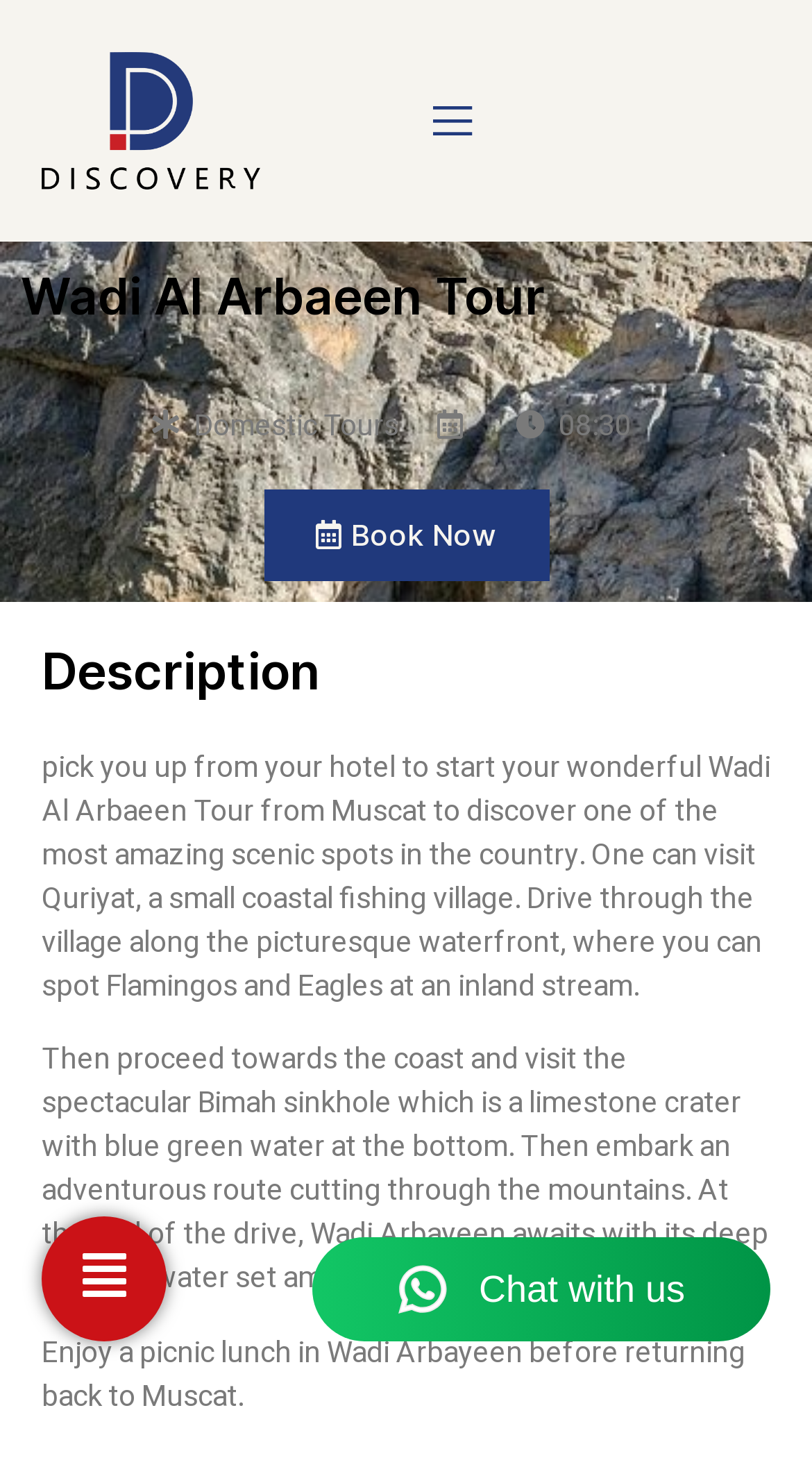Carefully examine the image and provide an in-depth answer to the question: What is the first stop in the tour?

According to the description of the tour, the first stop is Quriyat, a small coastal fishing village, which is mentioned in the StaticText element 'pick you up from your hotel to start your wonderful Wadi Al Arbaeen Tour from Muscat to discover one of the most amazing scenic spots in the country. One can visit Quriyat, a small coastal fishing village.'.